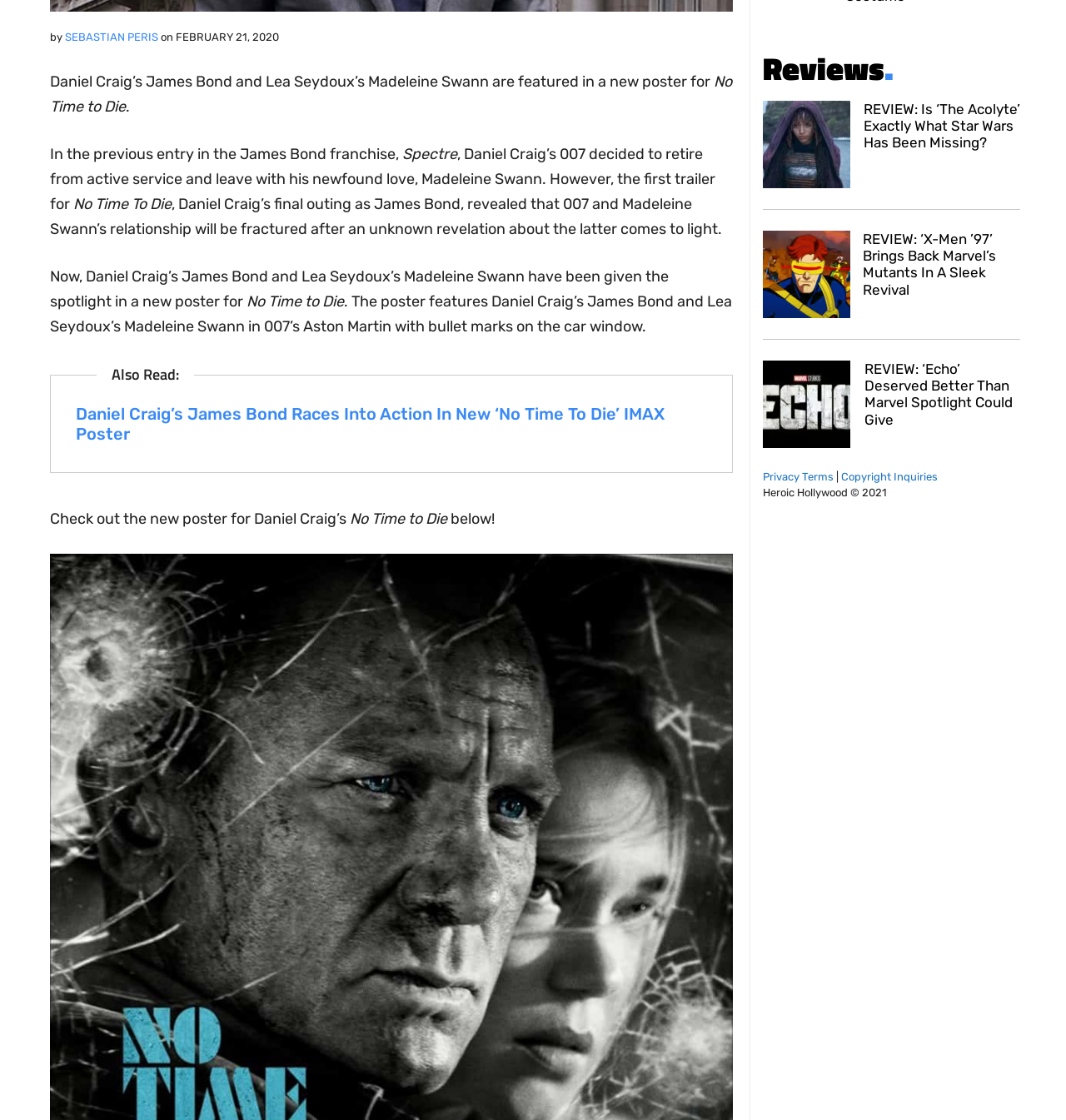Locate the UI element that matches the description Copyright Inquiries in the webpage screenshot. Return the bounding box coordinates in the format (top-left x, top-left y, bottom-right x, bottom-right y), with values ranging from 0 to 1.

[0.789, 0.42, 0.88, 0.431]